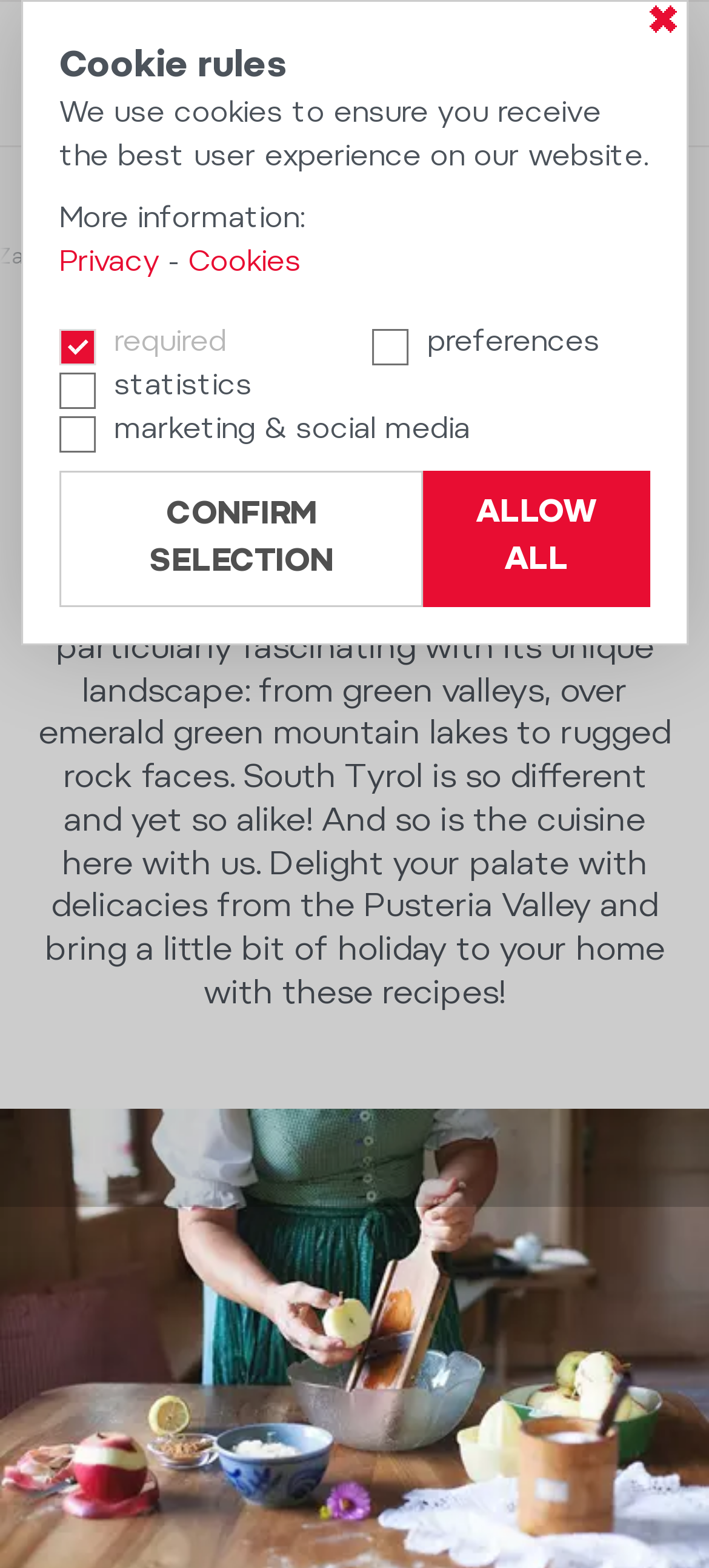What is the purpose of the 'CONFIRM SELECTION' button?
Answer with a single word or short phrase according to what you see in the image.

To confirm cookie selection